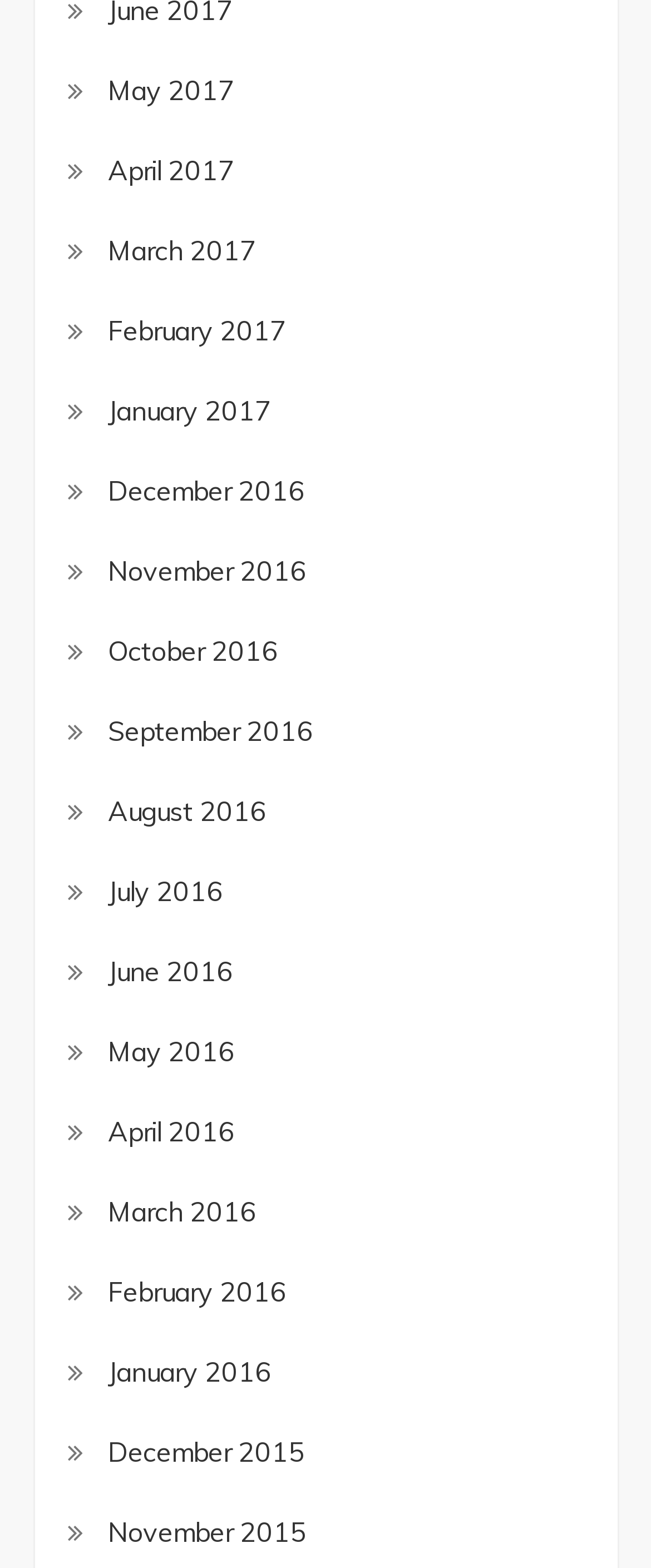Answer this question using a single word or a brief phrase:
How many links are there in total?

18